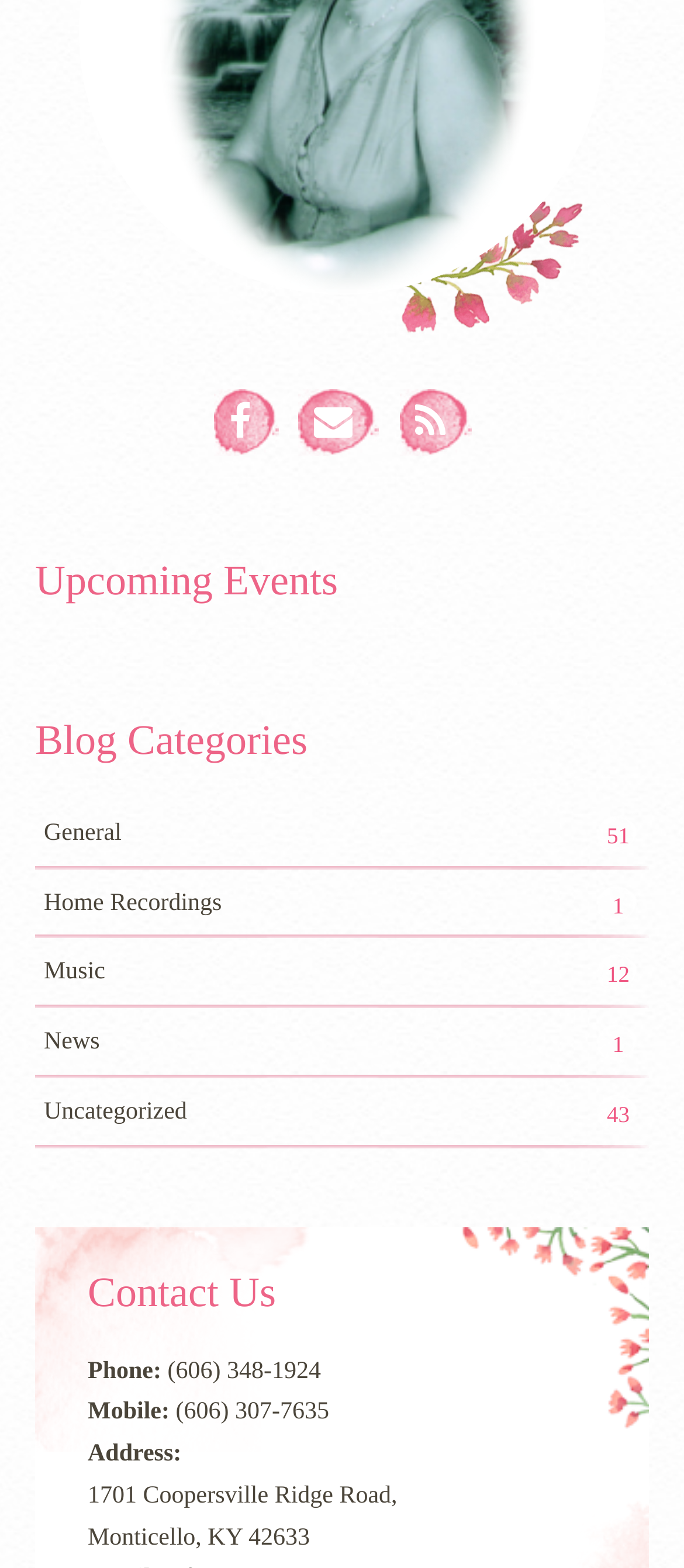Locate the bounding box of the UI element defined by this description: "京公网安备 11010502030901号". The coordinates should be given as four float numbers between 0 and 1, formatted as [left, top, right, bottom].

None